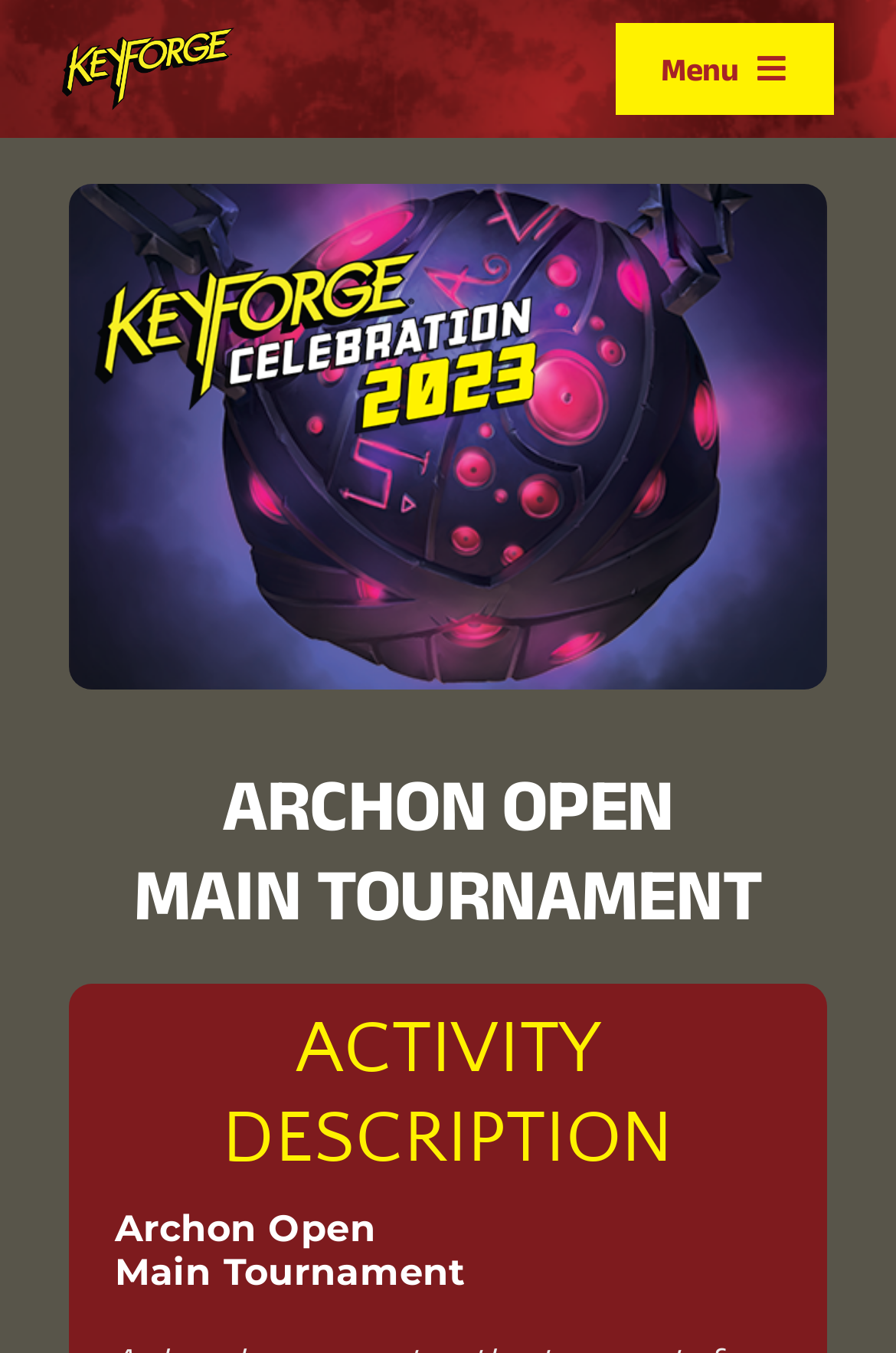Are there any images on the webpage?
Give a single word or phrase as your answer by examining the image.

Yes